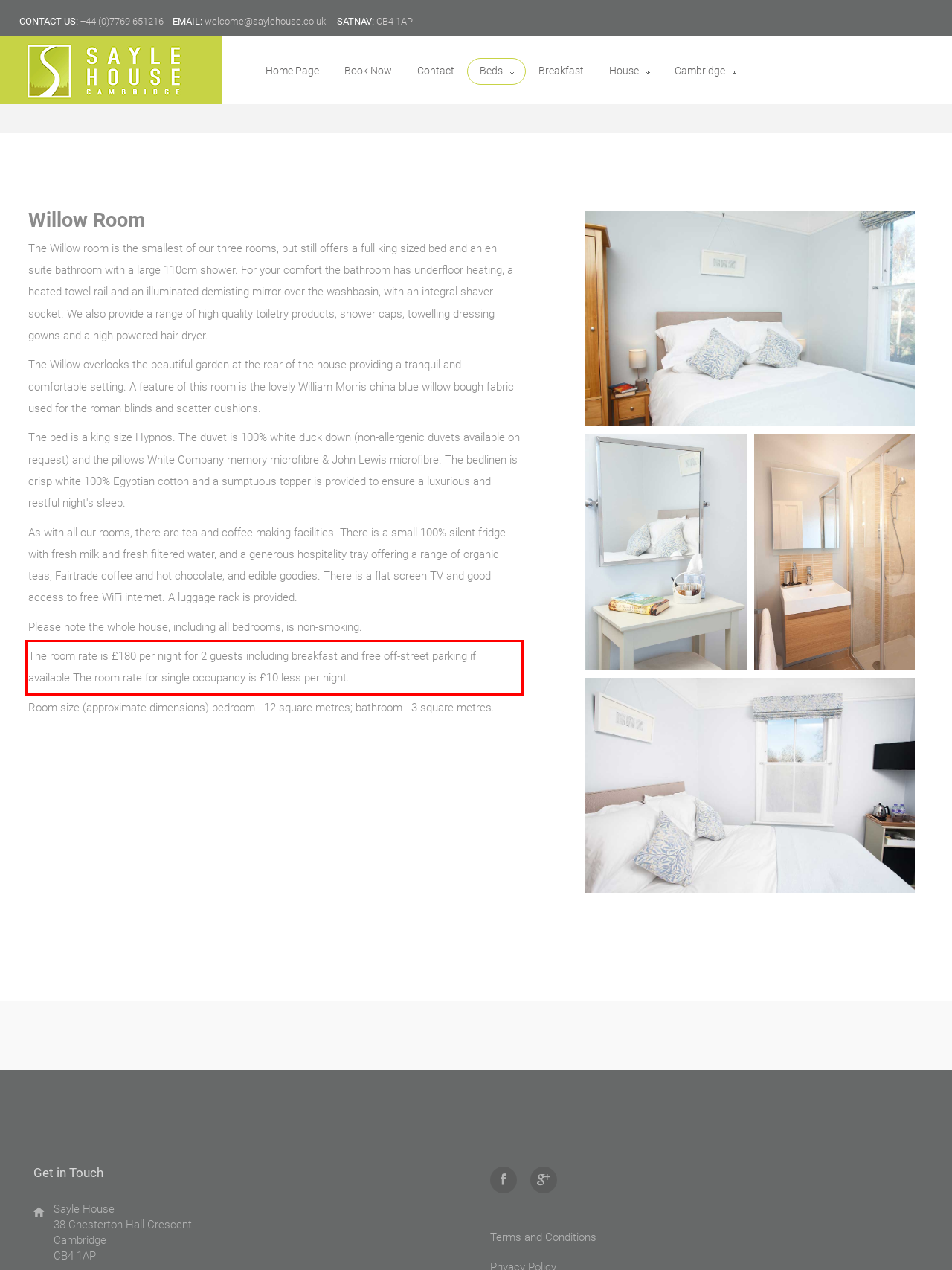Please perform OCR on the text content within the red bounding box that is highlighted in the provided webpage screenshot.

The room rate is £180 per night for 2 guests including breakfast and free off-street parking if available.The room rate for single occupancy is £10 less per night.